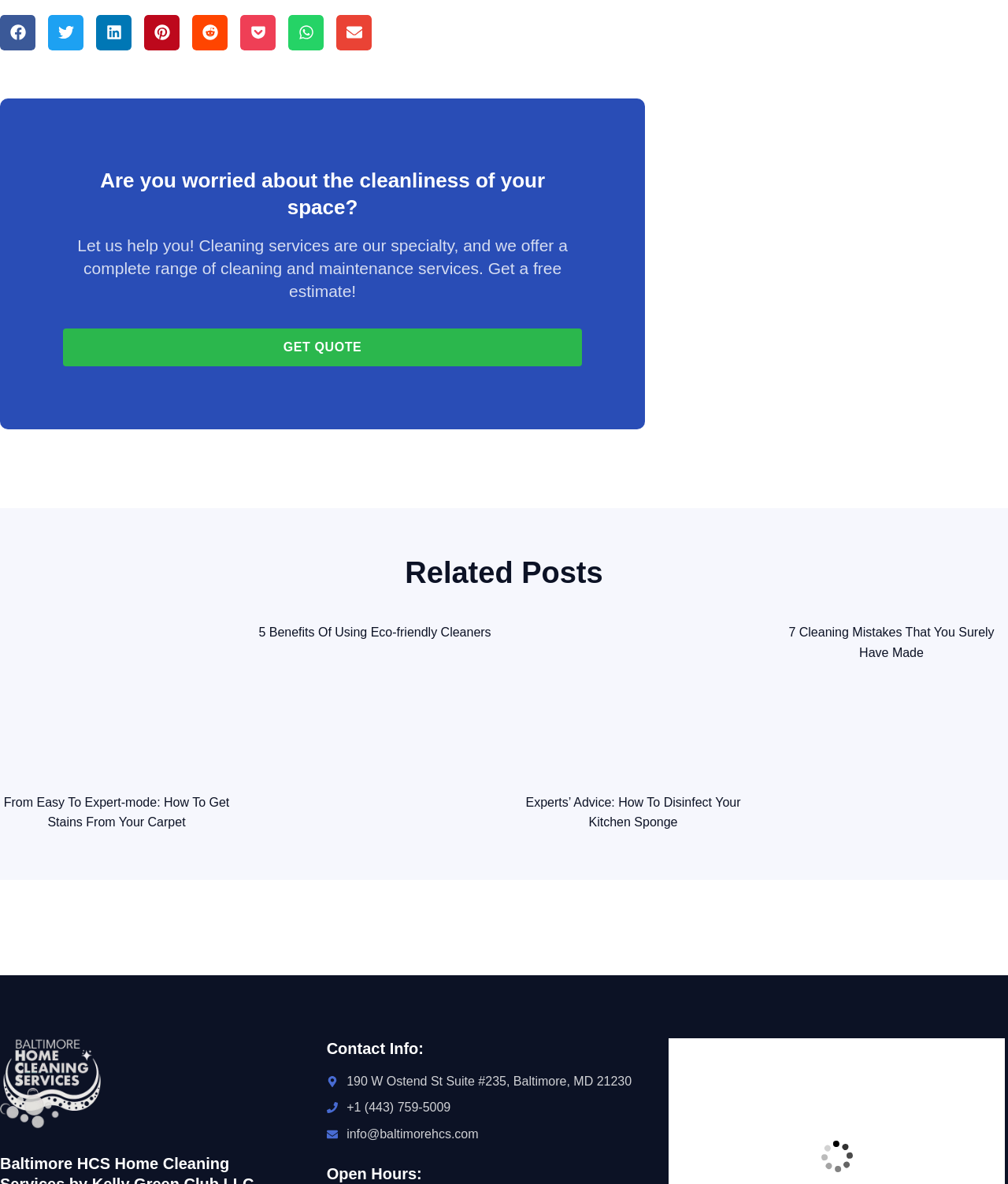Answer the question in one word or a short phrase:
How can users get a quote from the company?

Click the 'GET QUOTE' button